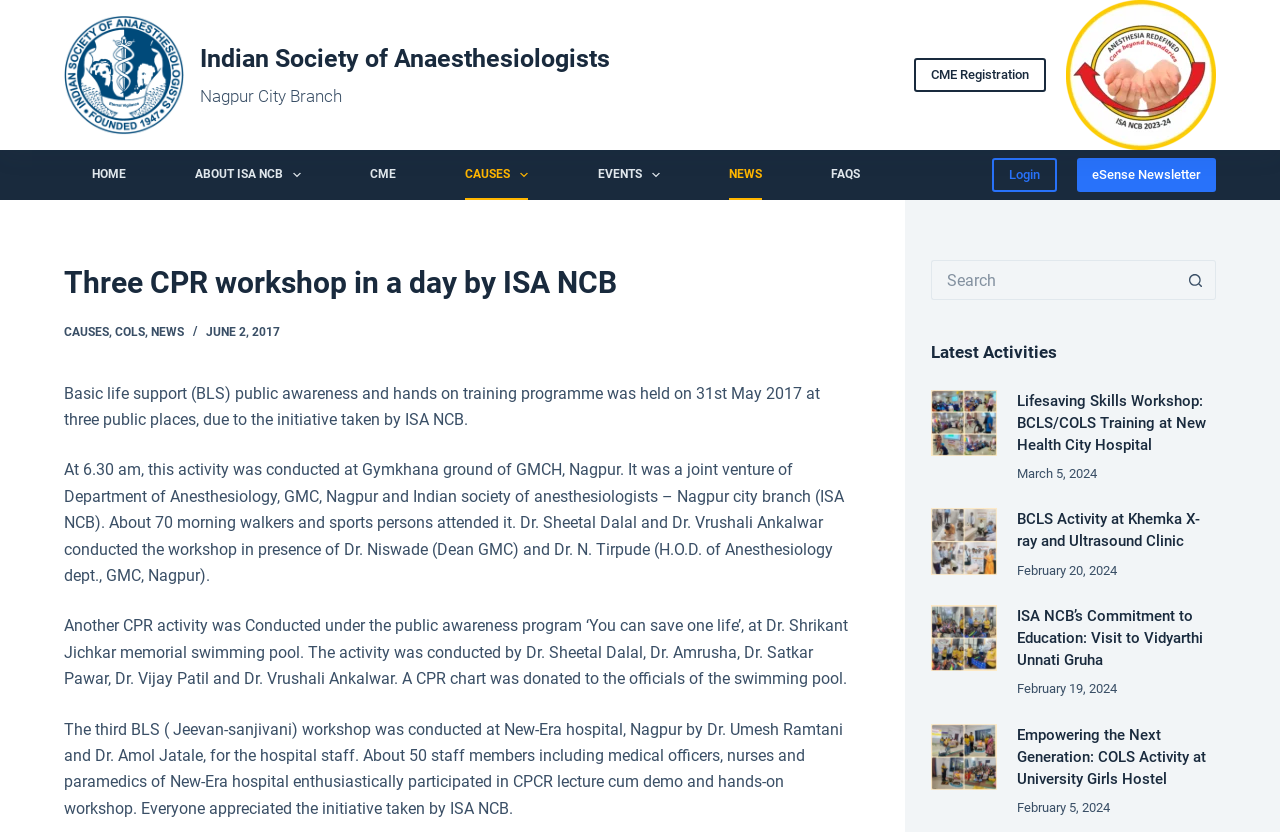Offer an in-depth caption of the entire webpage.

The webpage is about the Indian Society of Anaesthesiologists (ISA) Nagpur City Branch. At the top, there is a logo of ISA and a navigation menu with several options, including "HOME", "ABOUT ISA NCB", "CME", "CAUSES", "EVENTS", and "NEWS". Below the navigation menu, there is a section with links to "Login" and "eSense Newsletter".

The main content of the webpage is divided into several sections. The first section has a heading "Three CPR workshop in a day by ISA NCB" and describes a basic life support (BLS) public awareness and hands-on training program held on May 31st, 2017, at three public places. The program was initiated by ISA NCB.

The next section has a heading "Latest Activities" and features three articles about recent events, including a lifesaving skills workshop, a BCLS activity, and a visit to Vidyarthi Unnati Gruha. Each article has a link to read more, an image, and a date.

Below the "Latest Activities" section, there are three columns with headings "Contact Info", "About us", and "Quick Links". The "Contact Info" section has a heading, but no contact information is provided. The "About us" section has links to ISA Nagpur Present Team, Past Presidents & Secretaries, and Our Constitution. The "Quick Links" section has links to ISA NCB Member Details, Introduction, and Organisation Team.

Finally, there is a section with a heading "Important Links" that has links to Privacy Policy and Refund & Cancellation Policy.